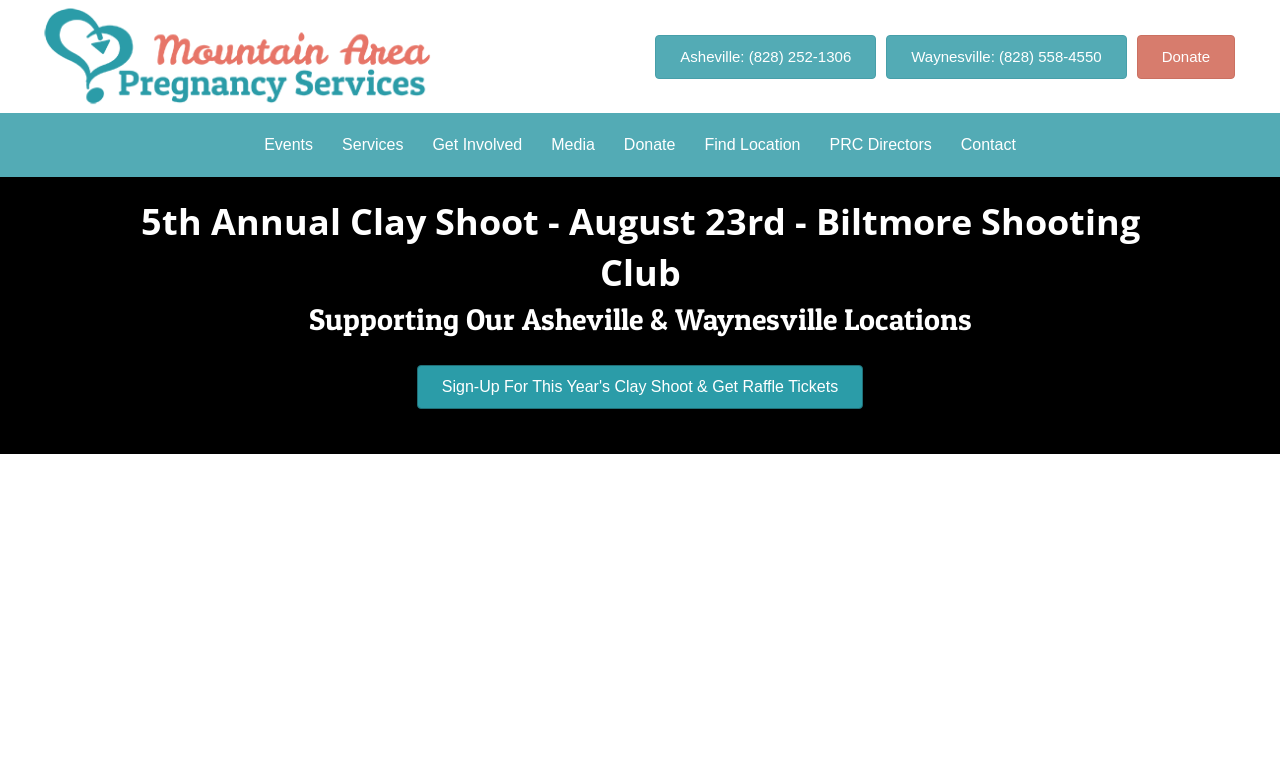Please find the bounding box coordinates of the element that needs to be clicked to perform the following instruction: "Explore 'Ballet at the Broad Stage Memorial Weekend'". The bounding box coordinates should be four float numbers between 0 and 1, represented as [left, top, right, bottom].

None